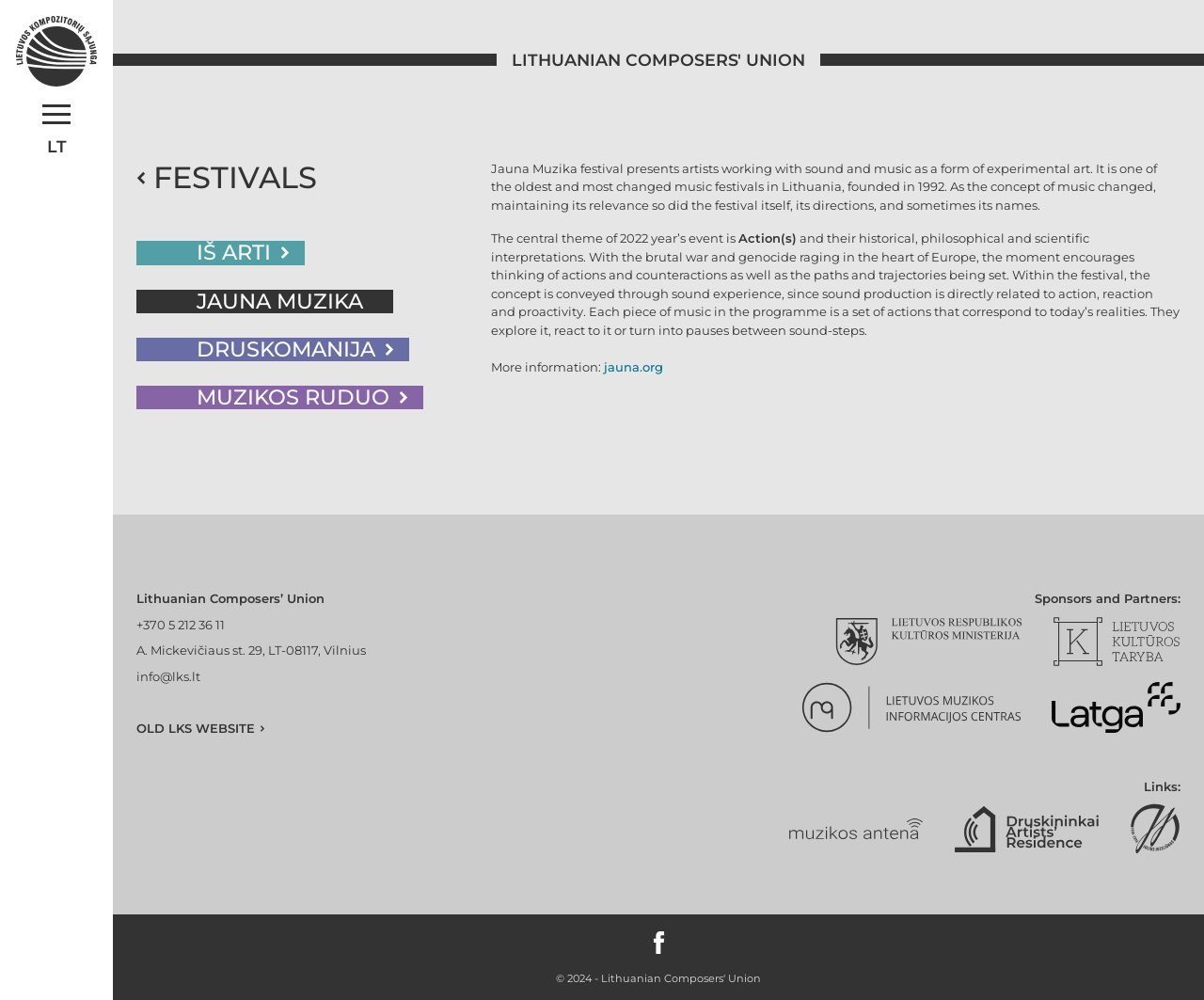From the element description: "parent_node: Links:", extract the bounding box coordinates of the UI element. The coordinates should be expressed as four float numbers between 0 and 1, in the order [left, top, right, bottom].

[0.655, 0.818, 0.767, 0.841]